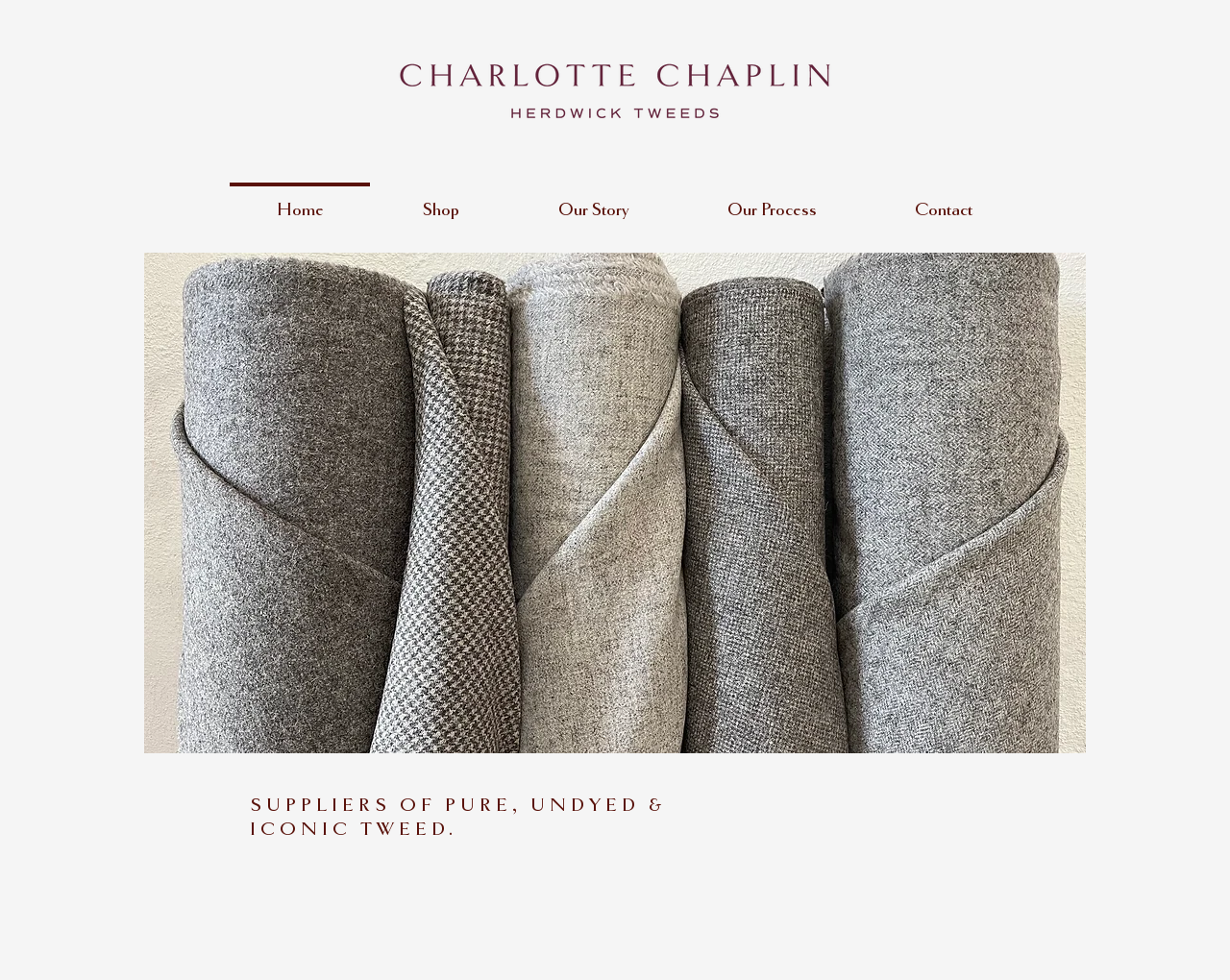Please answer the following question as detailed as possible based on the image: 
What is the origin of the wool used in the tweed?

The meta description mentions 'wool from our very own Lake District Herdwick sheep', indicating that the wool used in the tweed products comes from the Lake District.